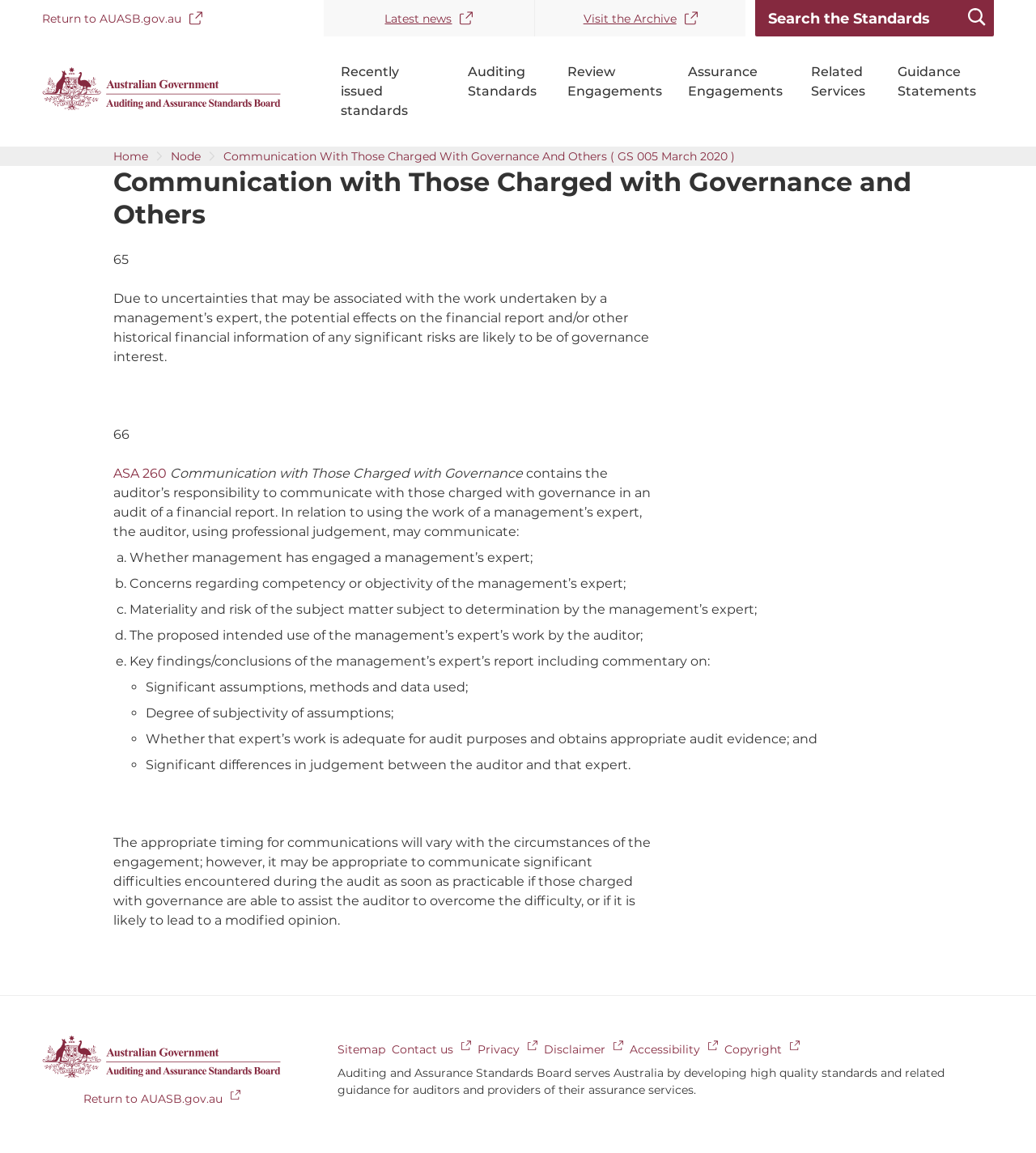What is the function of the 'Top of Page' link?
Please provide a single word or phrase based on the screenshot.

To scroll to top